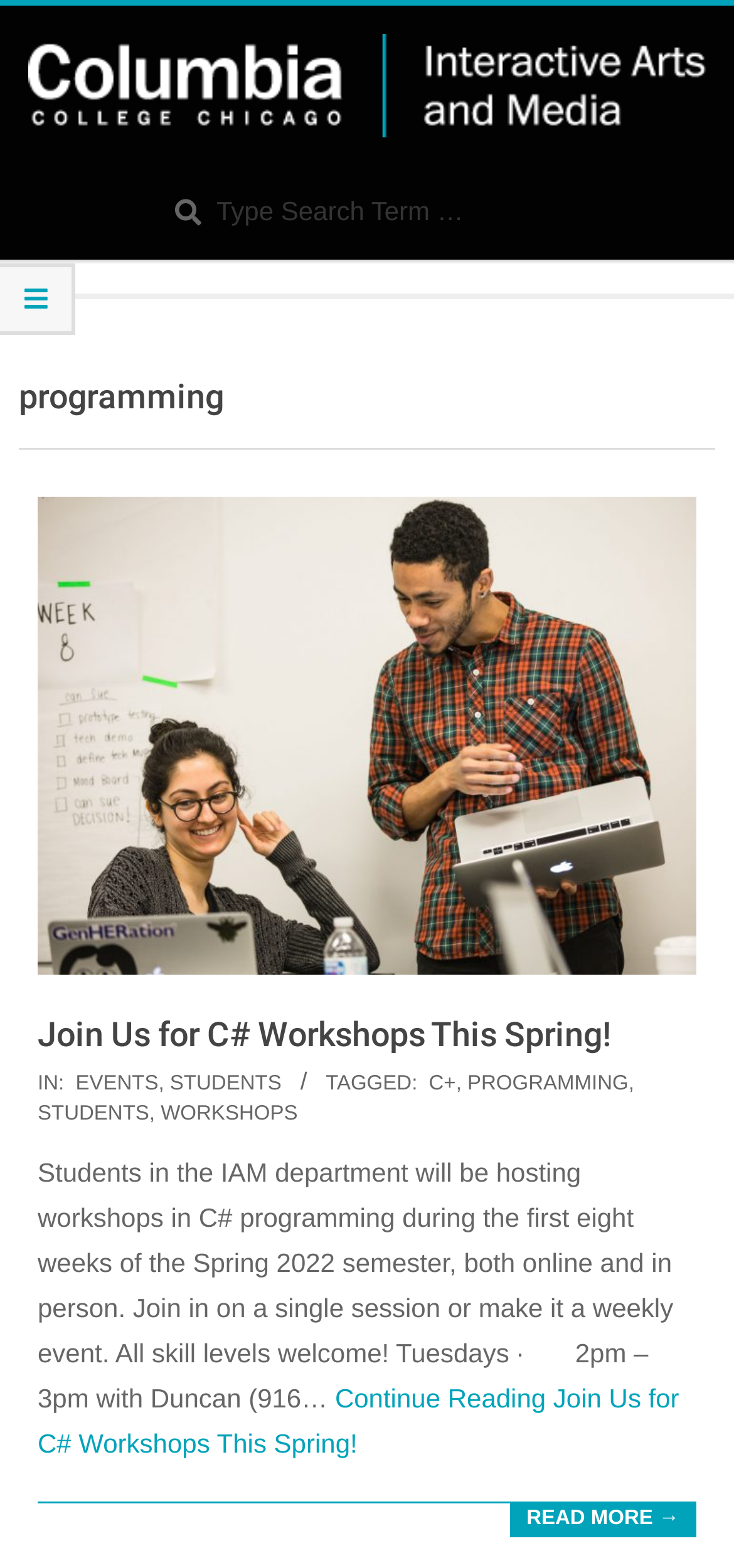Please provide the bounding box coordinates for the UI element as described: "Menu". The coordinates must be four floats between 0 and 1, represented as [left, top, right, bottom].

None